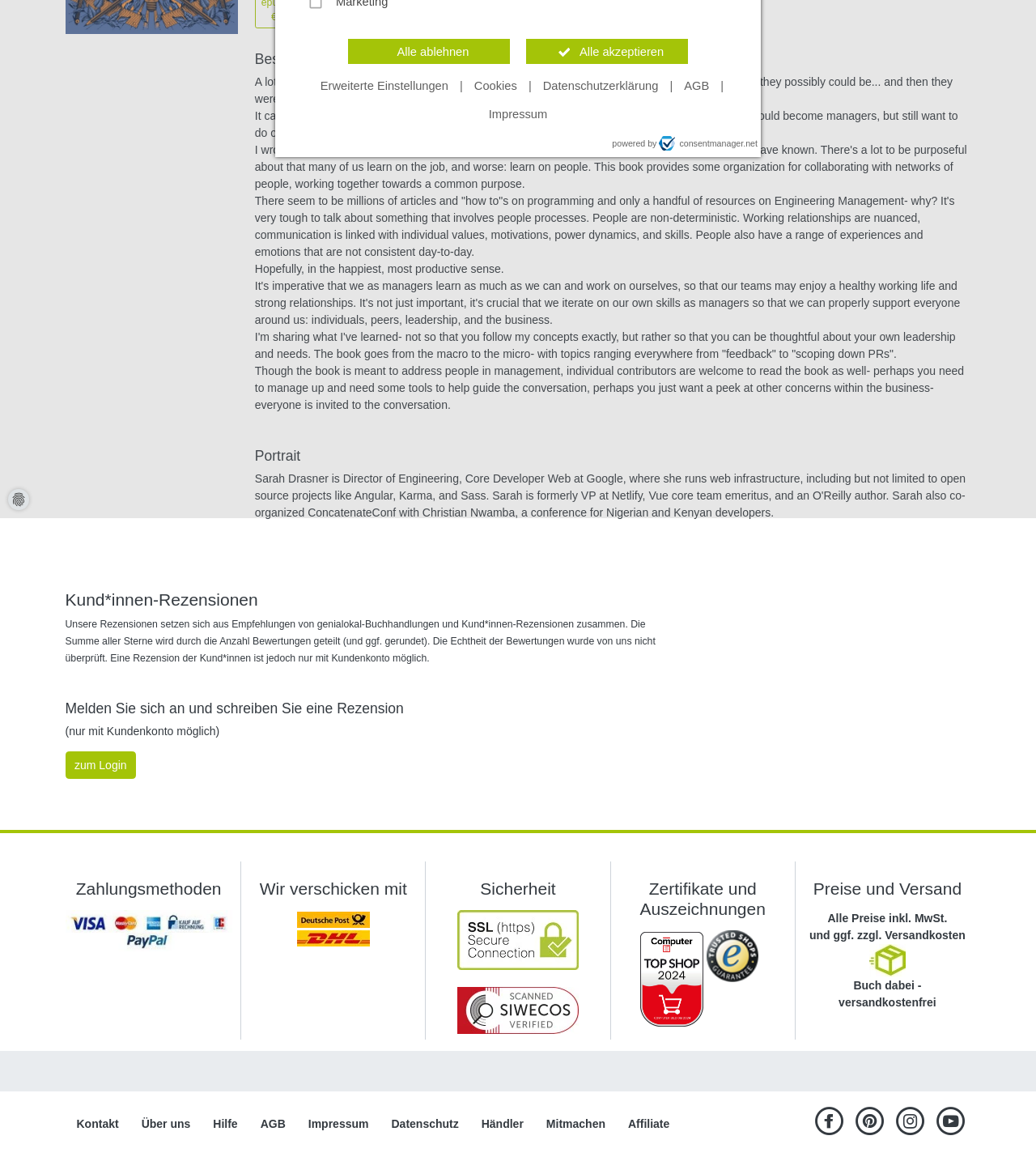Please find the bounding box for the UI component described as follows: "Buch dabei - versandkostenfrei".

[0.809, 0.834, 0.904, 0.859]